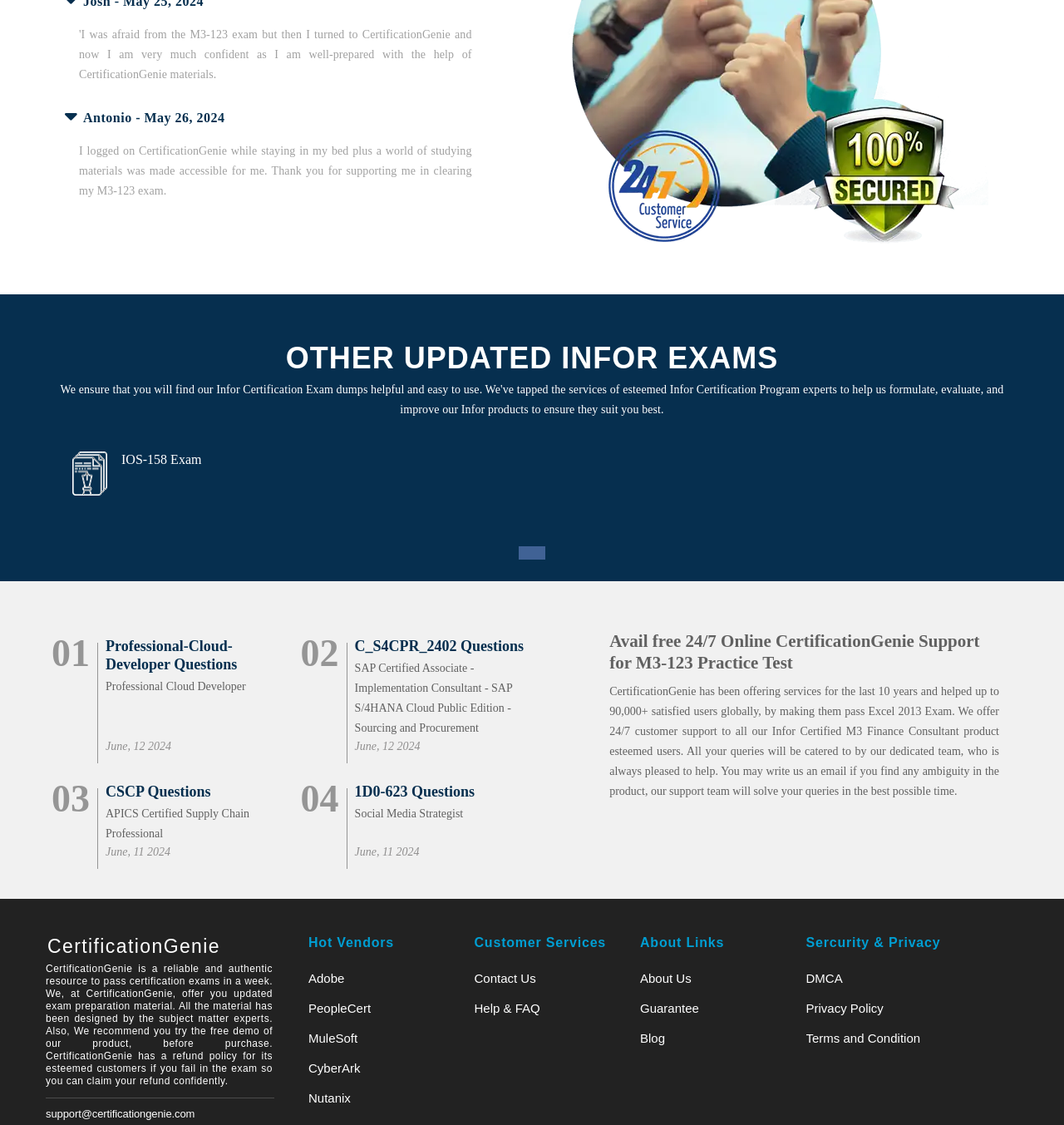What is the refund policy of CertificationGenie?
Using the image, provide a detailed and thorough answer to the question.

The webpage mentions 'CertificationGenie has a refund policy for its esteemed customers if you fail in the exam so you can claim your refund confidently.'